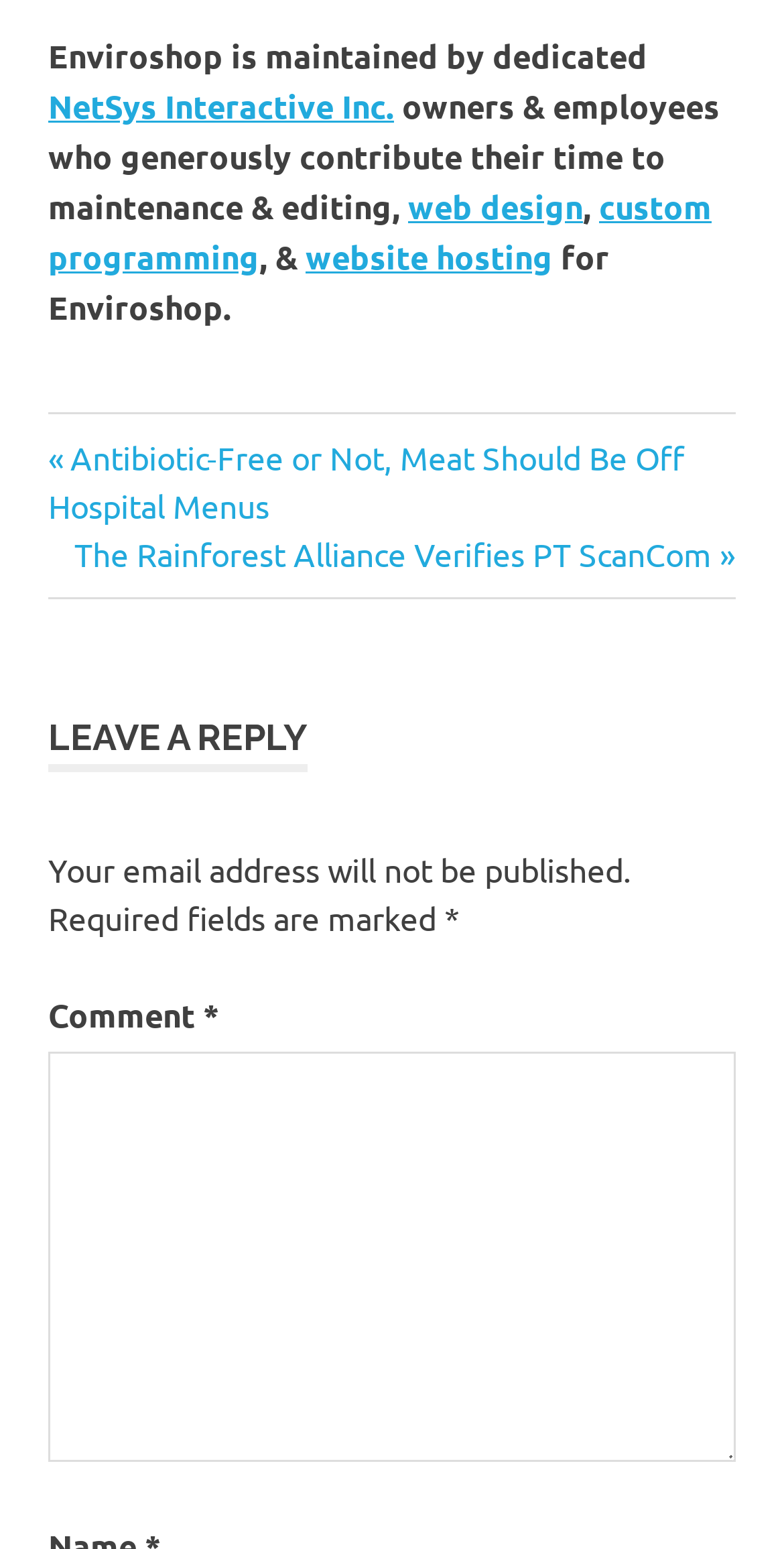Pinpoint the bounding box coordinates of the area that must be clicked to complete this instruction: "Type a comment".

[0.062, 0.679, 0.938, 0.943]